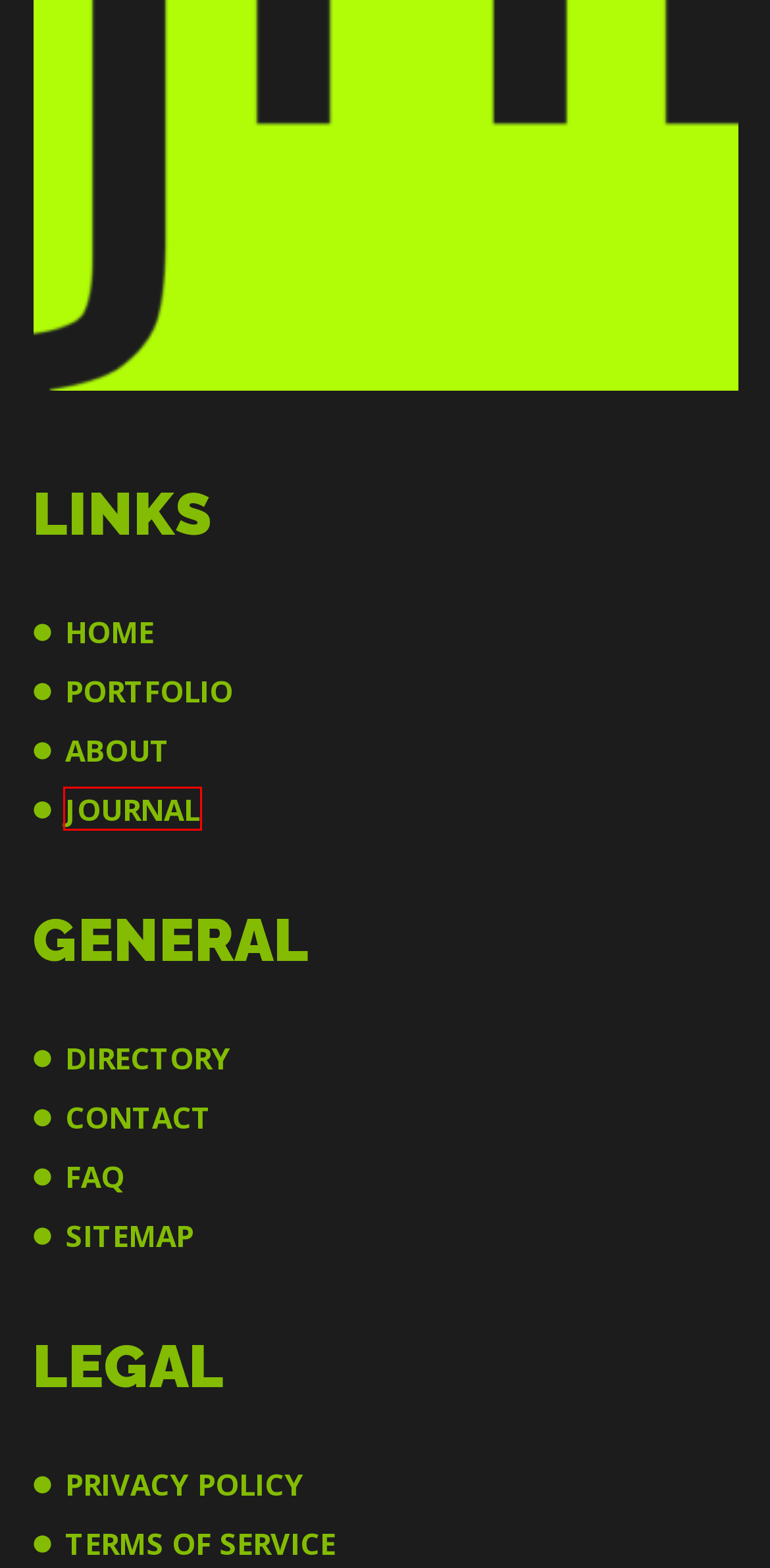You are presented with a screenshot of a webpage with a red bounding box. Select the webpage description that most closely matches the new webpage after clicking the element inside the red bounding box. The options are:
A. Jordan Halsey | Terms of Service
B. VTProDesign
C. The Professional Portfolio of Jordan Reece Halsey
D. Jordan Halsey | Technical Director | 3D Artist | Professor
E. About Jordan Reece Halsey | Multi-Media Designer
F. Journal - Jordan Reece Halsey
G. Link Directory for Jordan Halsey
H. Jordan Halsey Privacy Policy - Jordan Reece Halsey

F